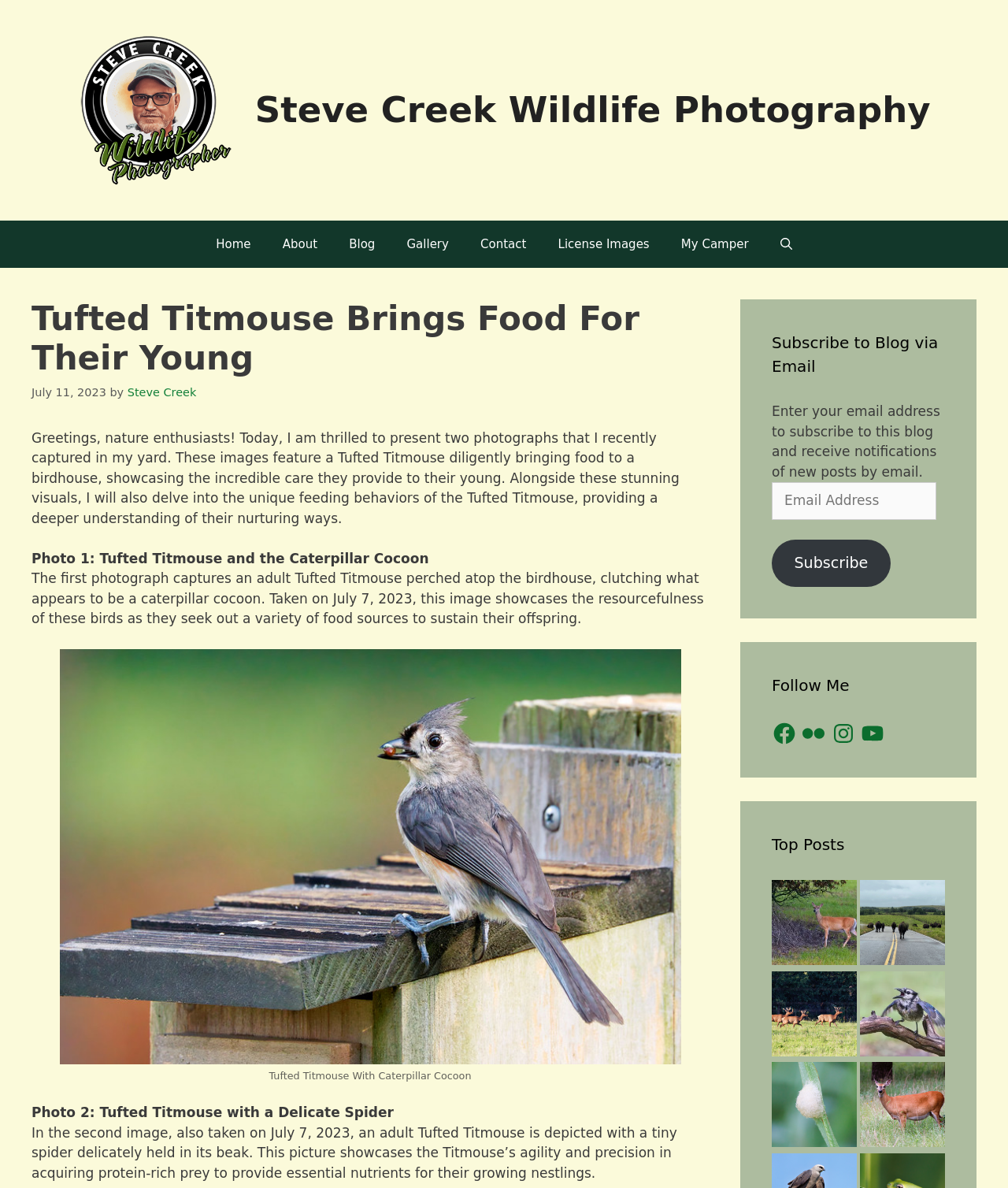Please specify the bounding box coordinates of the clickable region necessary for completing the following instruction: "Enter email address to subscribe to the blog". The coordinates must consist of four float numbers between 0 and 1, i.e., [left, top, right, bottom].

[0.766, 0.406, 0.929, 0.437]